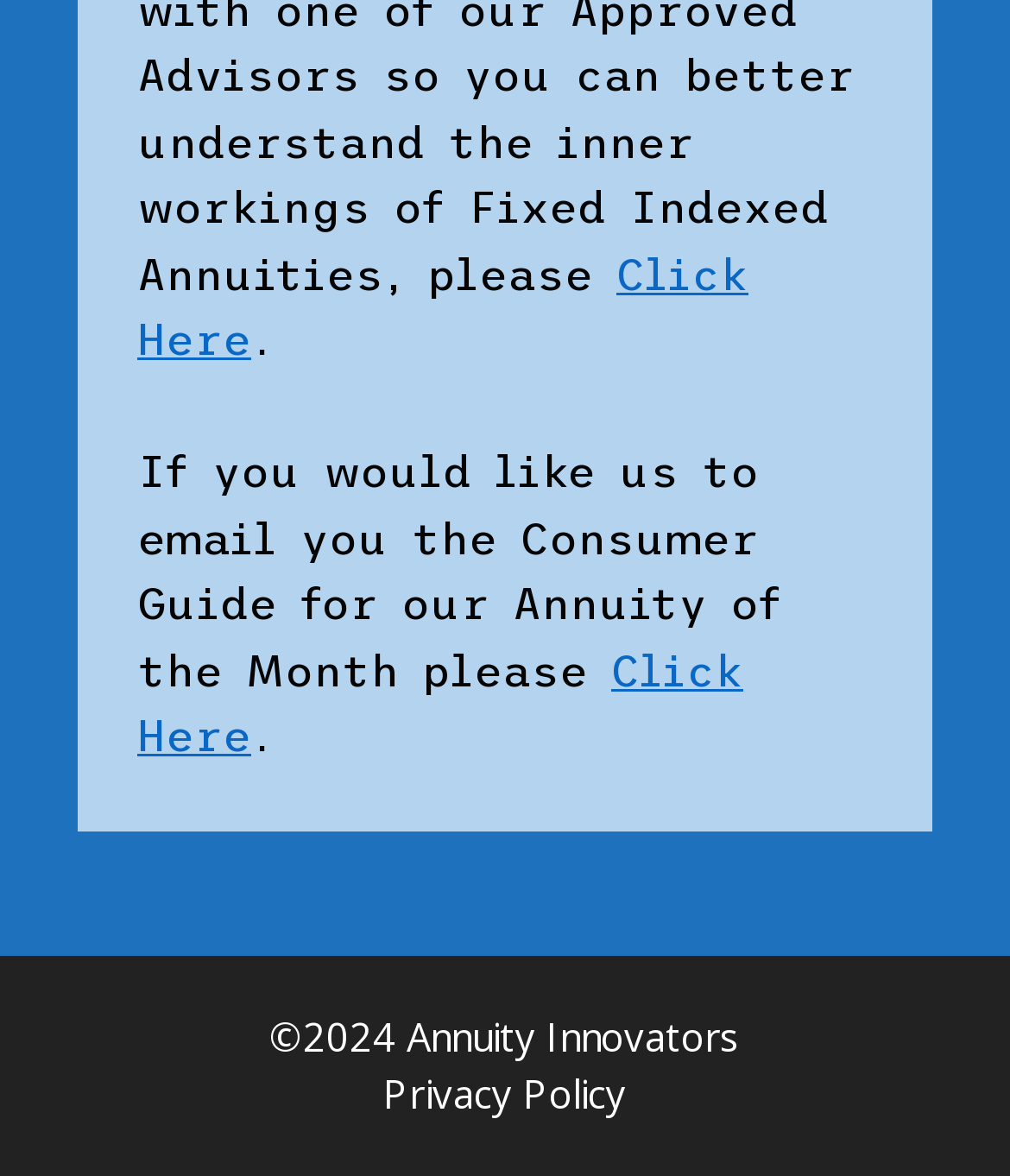What is the purpose of the webpage?
Based on the image, provide a one-word or brief-phrase response.

Requesting Consumer Guide